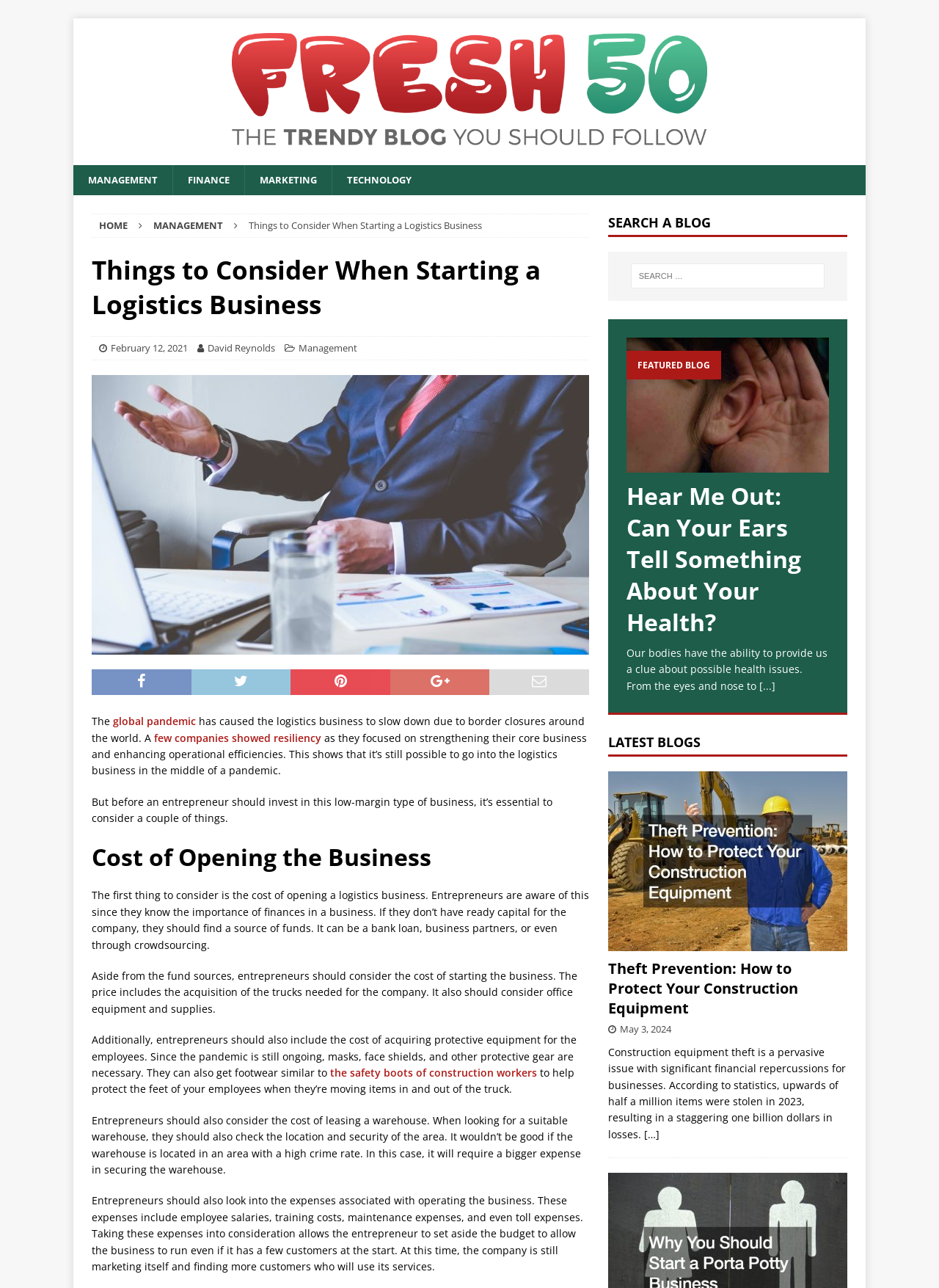Pinpoint the bounding box coordinates of the clickable area necessary to execute the following instruction: "Read the 'Theft Prevention: How to Protect Your Construction Equipment' article". The coordinates should be given as four float numbers between 0 and 1, namely [left, top, right, bottom].

[0.647, 0.744, 0.902, 0.79]